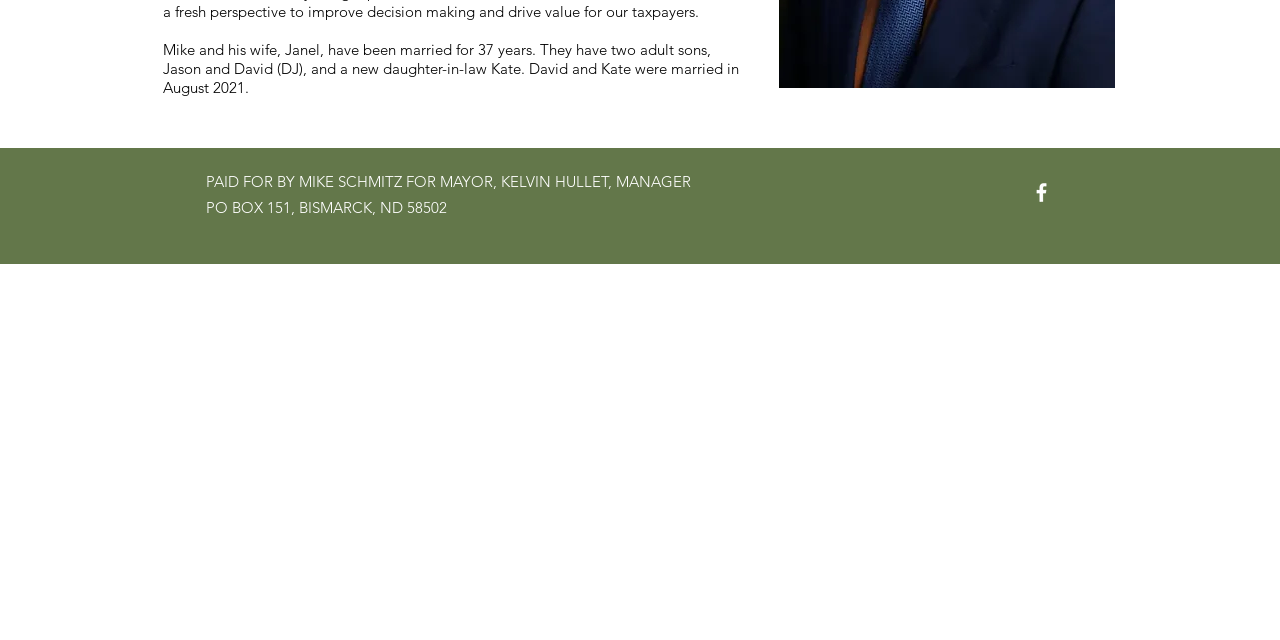Given the element description "aria-label="Facebook"" in the screenshot, predict the bounding box coordinates of that UI element.

[0.804, 0.281, 0.823, 0.32]